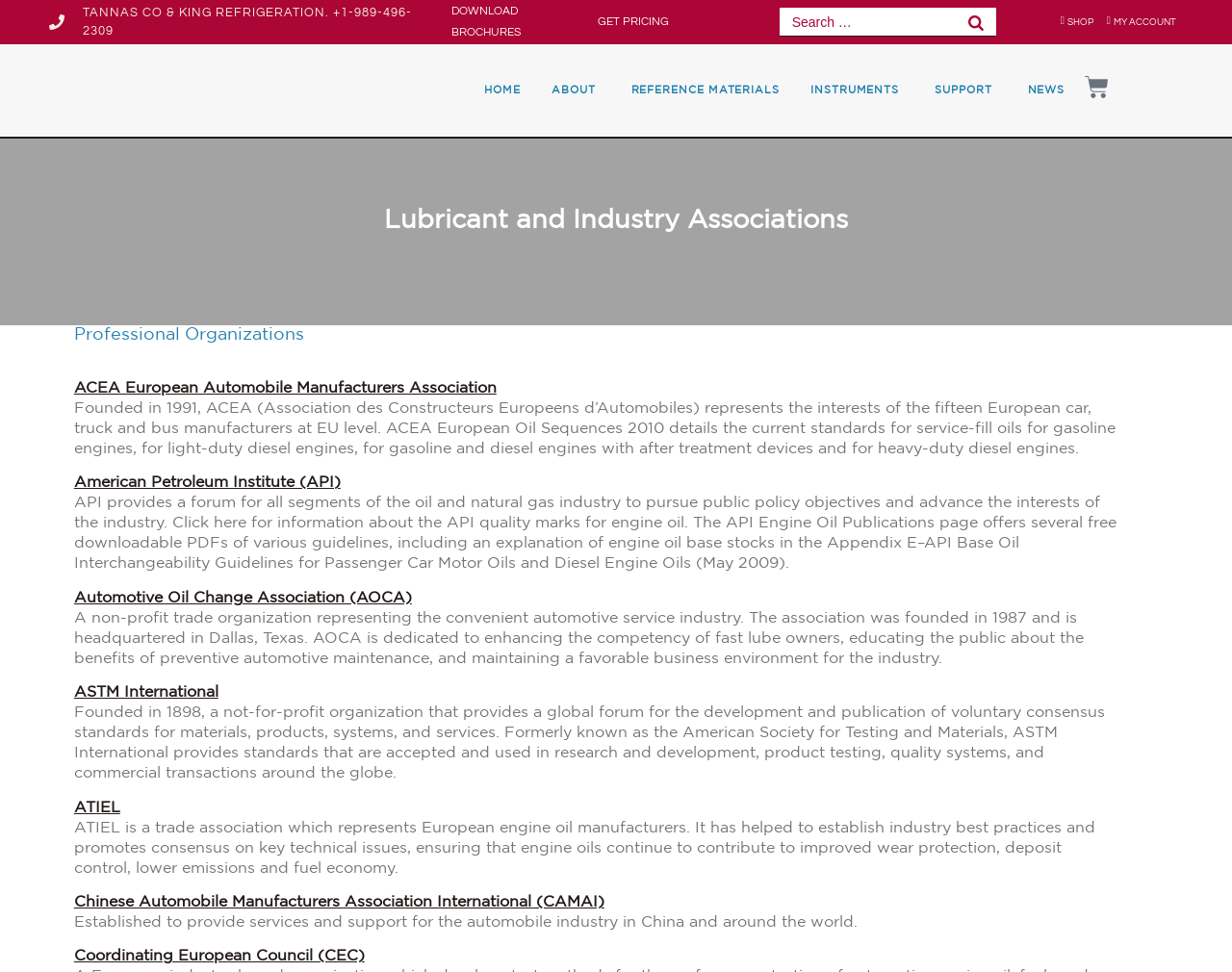How many search boxes are there on the webpage?
Give a detailed and exhaustive answer to the question.

There is only 1 search box on the webpage, which is located within the search element and has a button labeled 'Search'.